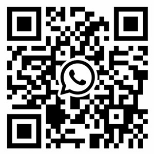Refer to the image and answer the question with as much detail as possible: What pattern is the QR code designed in?

The QR code is placed within a visually appealing black and white pattern, which is typical of QR codes, making it easy to scan and facilitating direct access to messages or information associated with WhatsApp.